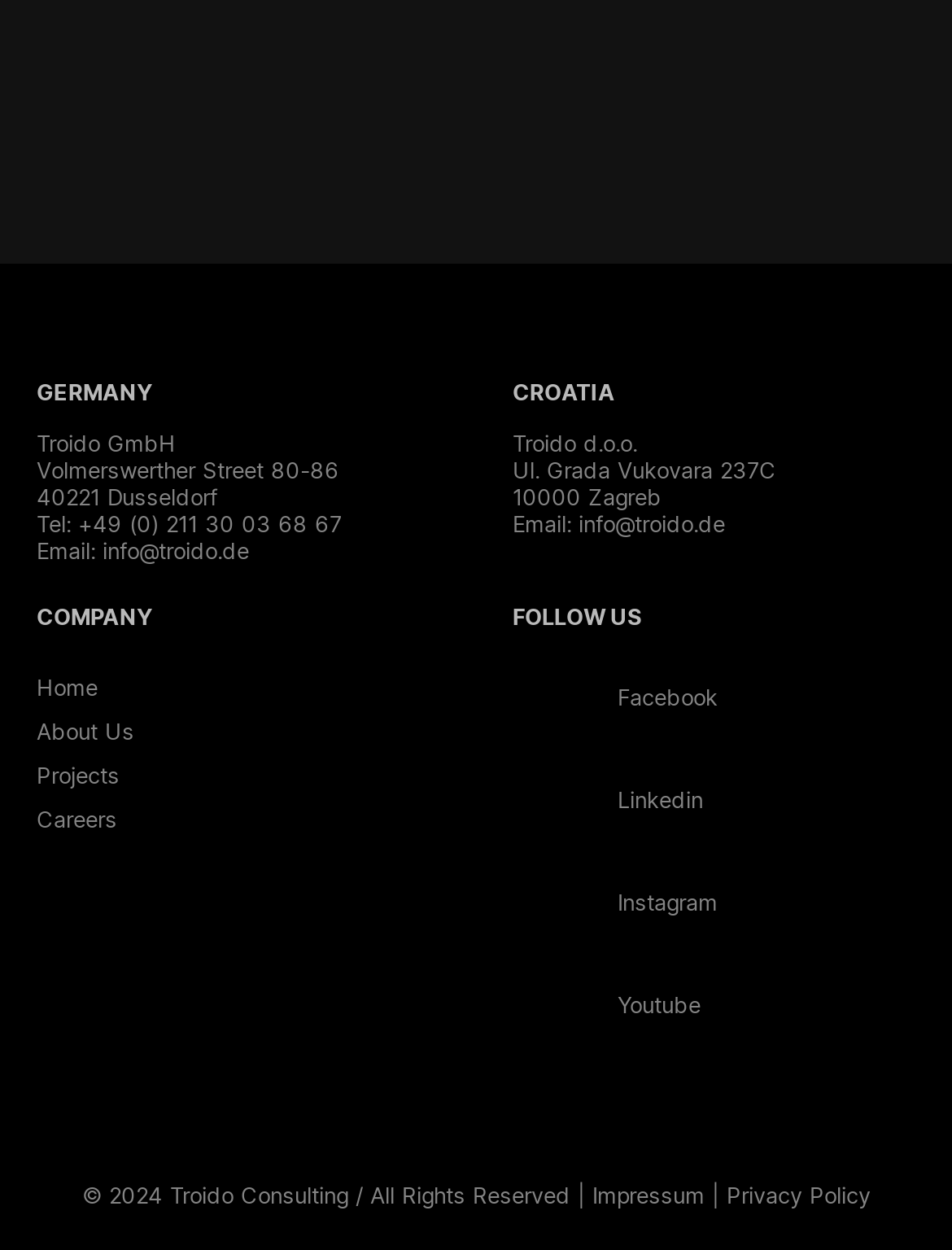Could you provide the bounding box coordinates for the portion of the screen to click to complete this instruction: "View company information"?

[0.038, 0.485, 0.462, 0.506]